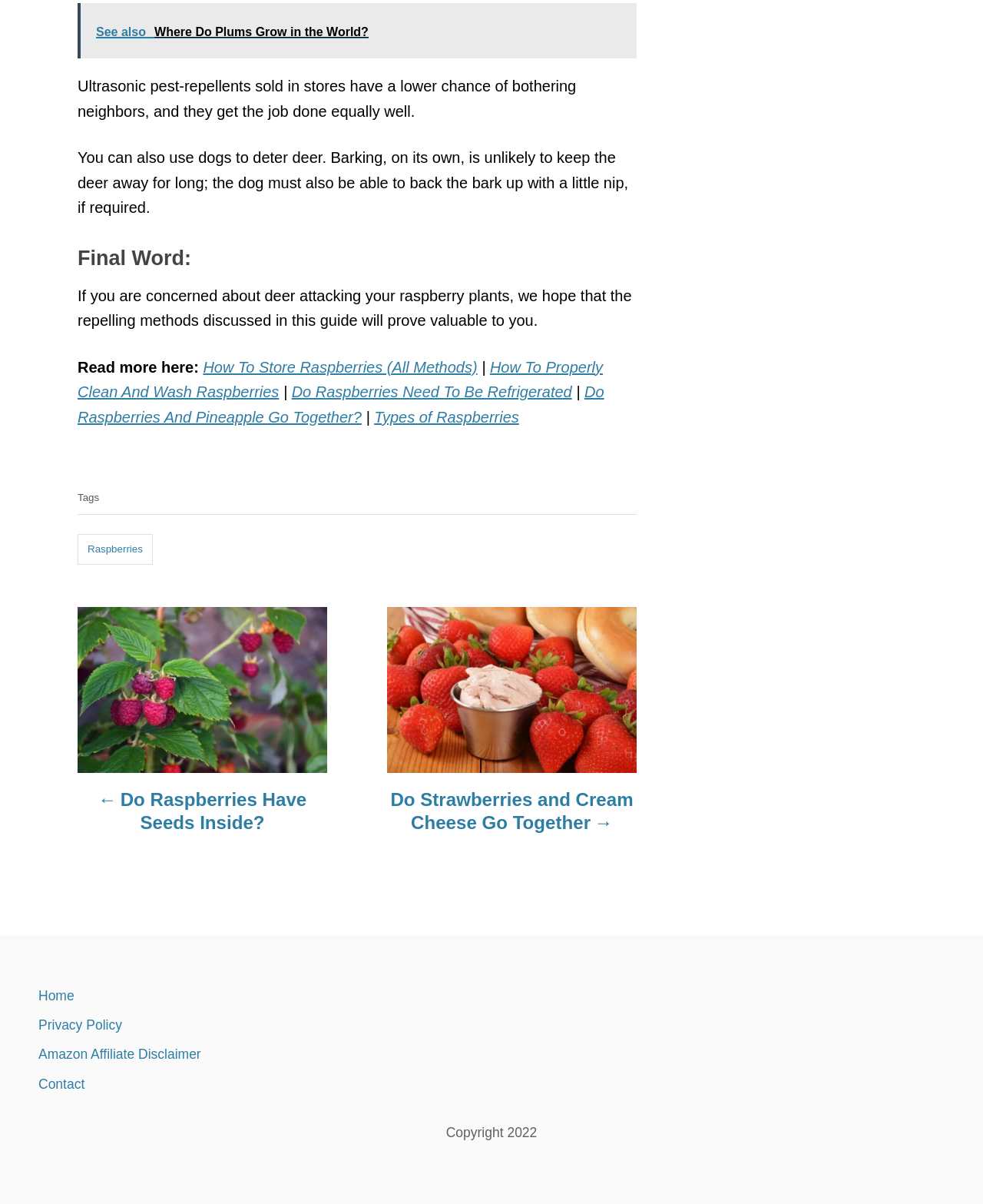Could you highlight the region that needs to be clicked to execute the instruction: "Check 'Do Raspberries and Pineapple Go Together?'"?

[0.079, 0.319, 0.615, 0.353]